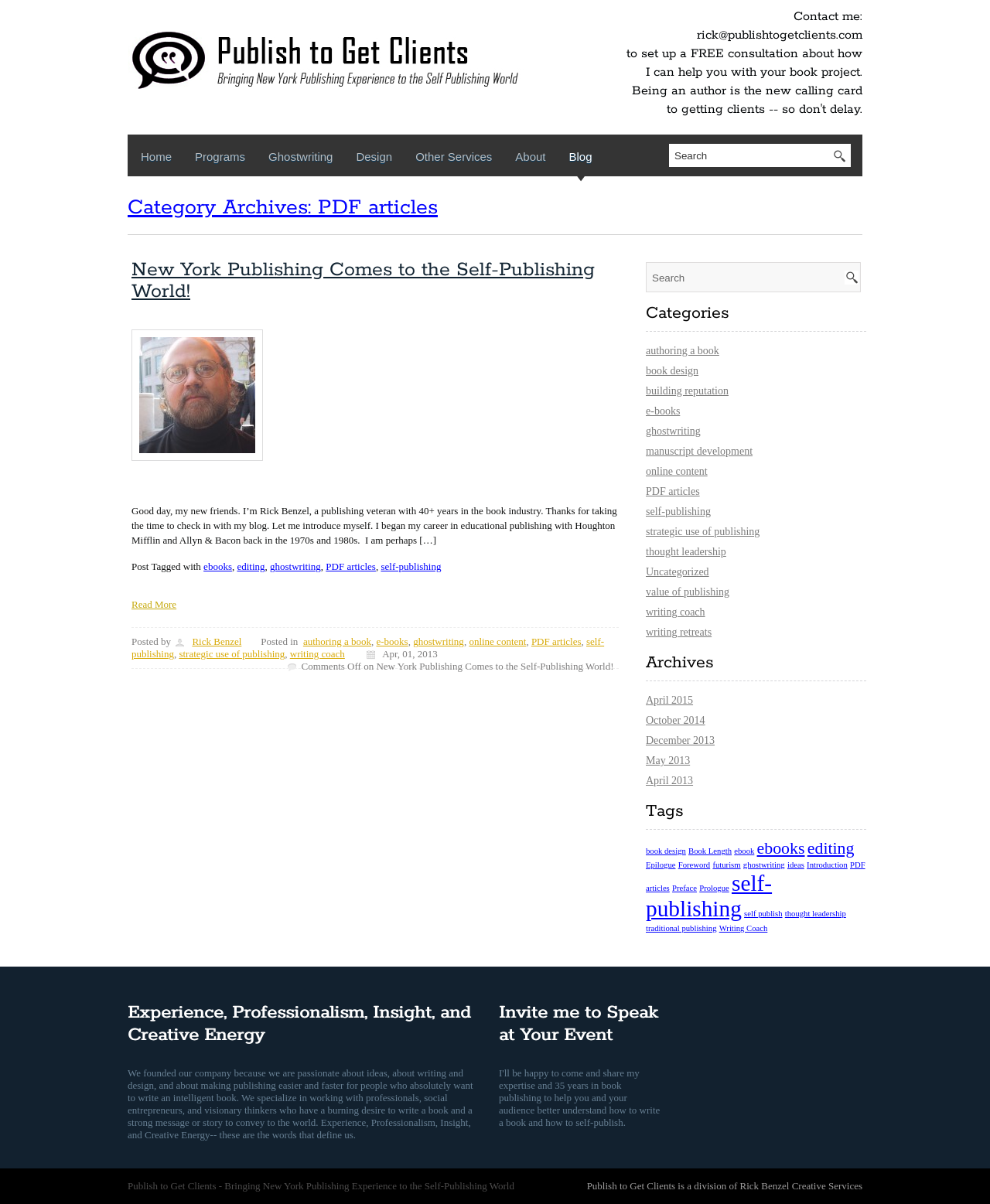Please find the bounding box for the following UI element description. Provide the coordinates in (top-left x, top-left y, bottom-right x, bottom-right y) format, with values between 0 and 1: OUR STAFF

None